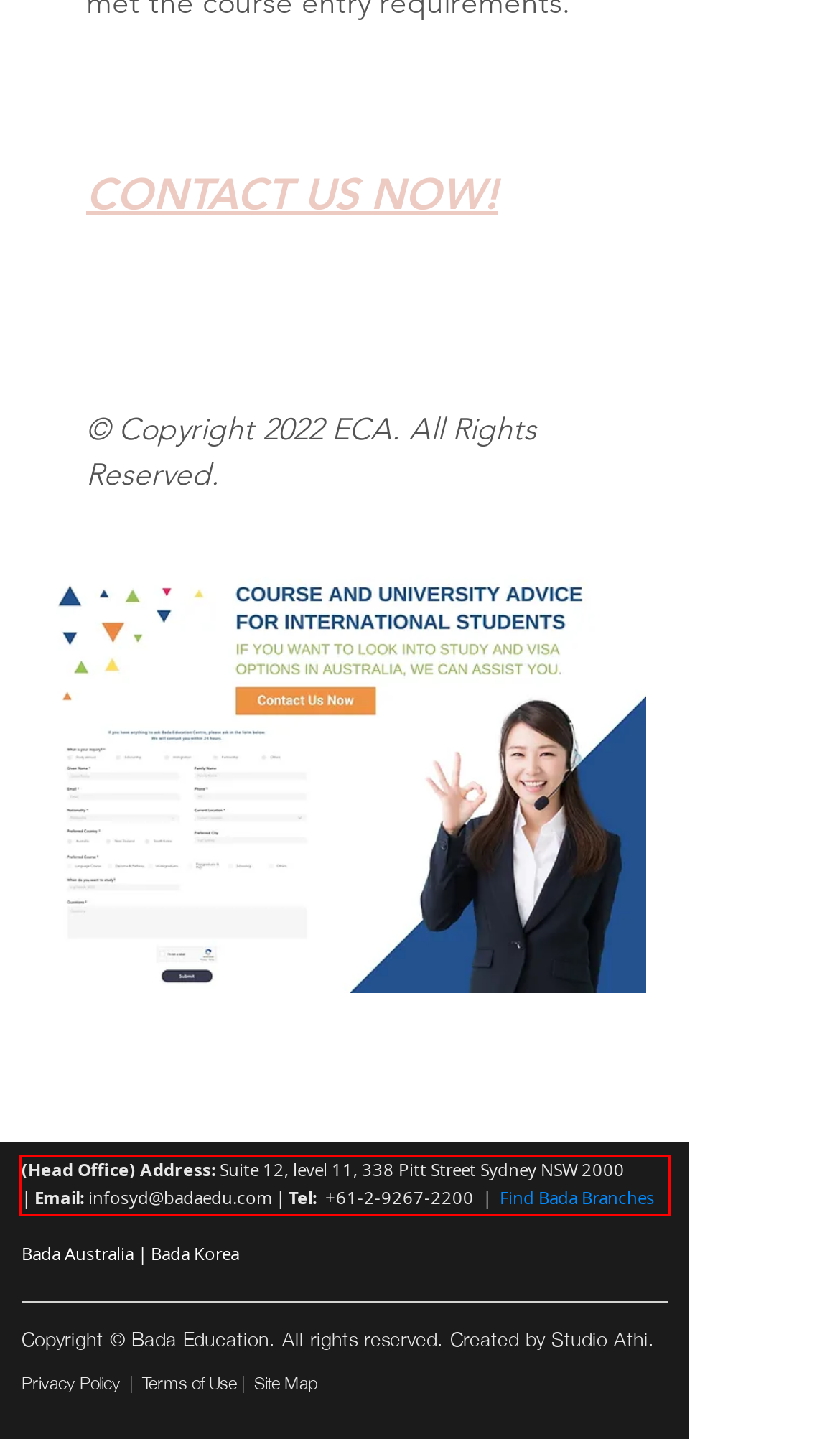Identify the text inside the red bounding box in the provided webpage screenshot and transcribe it.

(Head Office) Address: Suite 12, level 11, 338 Pitt Street Sydney NSW 2000 | Email: infosyd@badaedu.com | Tel: +61-2-9267-2200 | Find Bada Branches